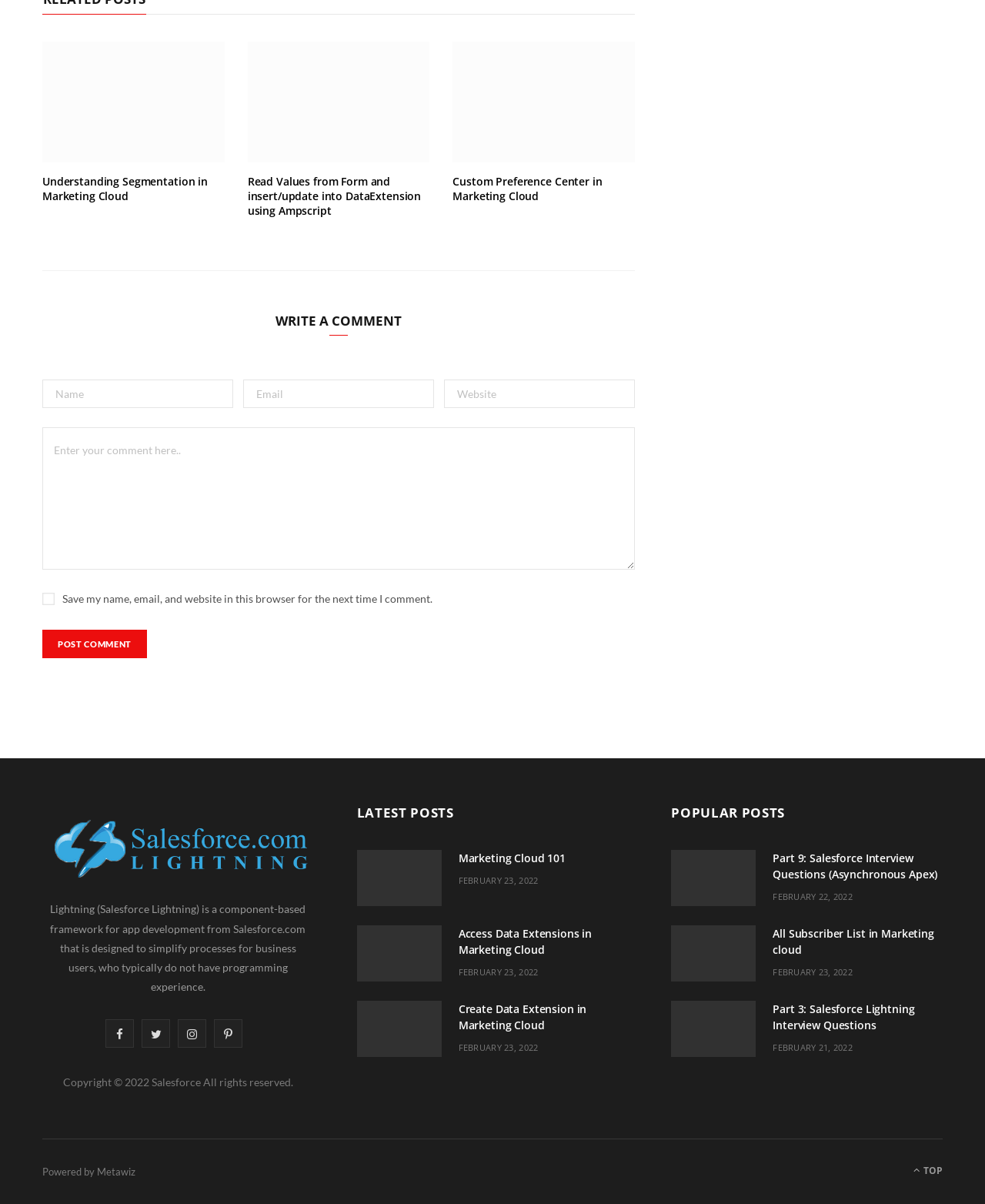Answer the following query with a single word or phrase:
What is the name of the author of the blog?

Not mentioned